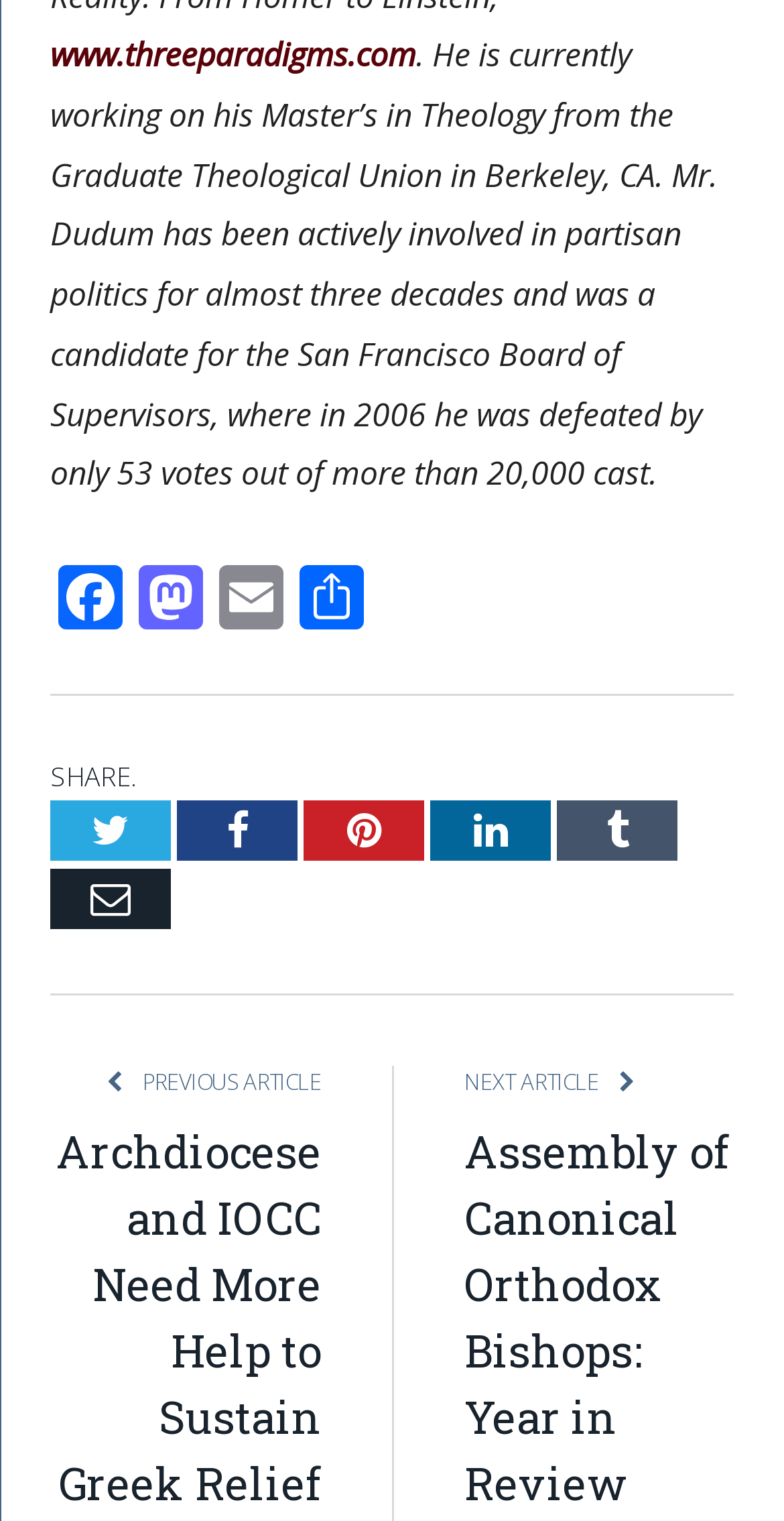Determine the bounding box coordinates of the area to click in order to meet this instruction: "Click on Barcode Label Printers".

None